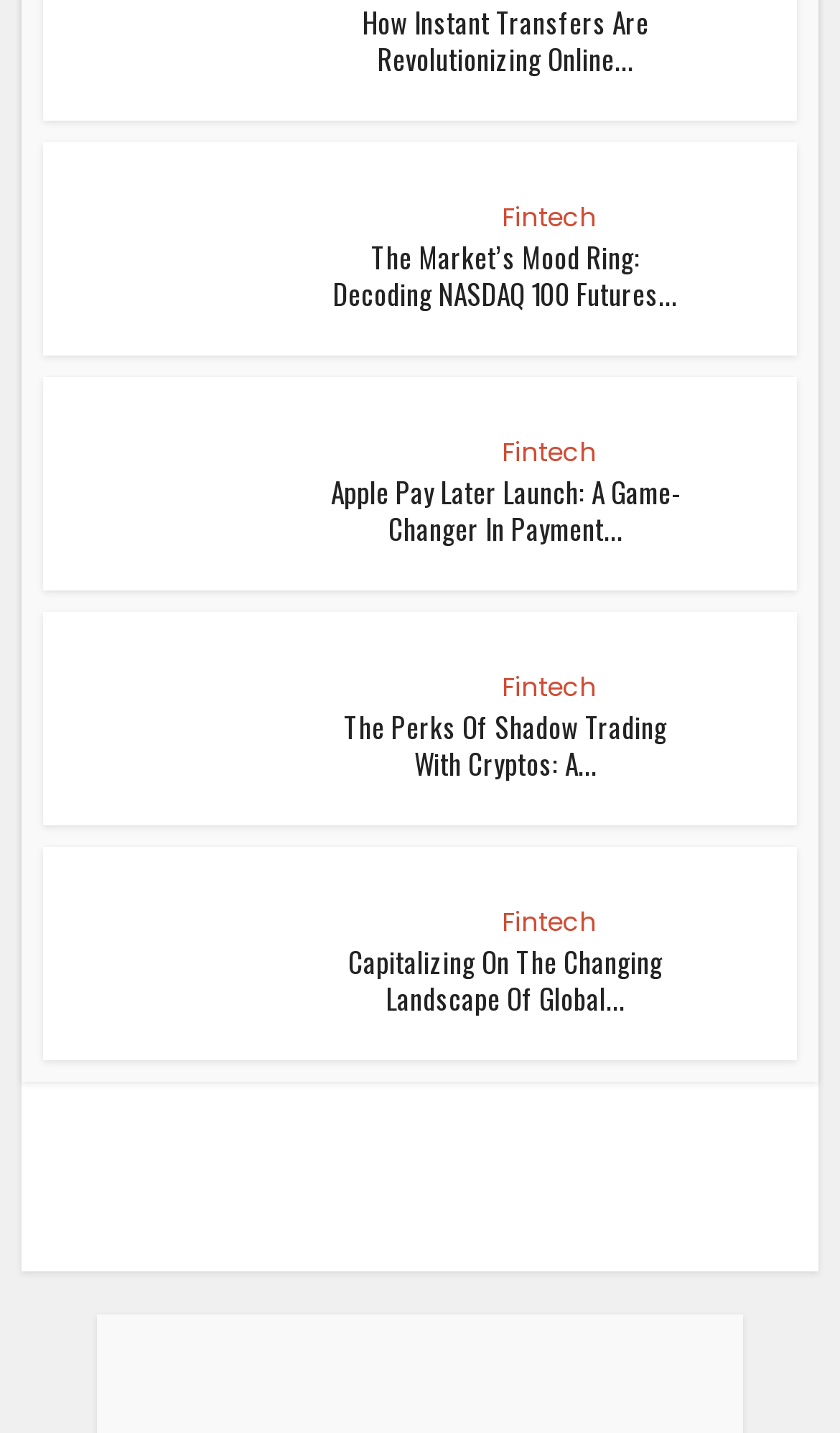Please determine the bounding box coordinates of the element's region to click in order to carry out the following instruction: "Read the article about instant transfers". The coordinates should be four float numbers between 0 and 1, i.e., [left, top, right, bottom].

[0.051, 0.099, 0.949, 0.248]